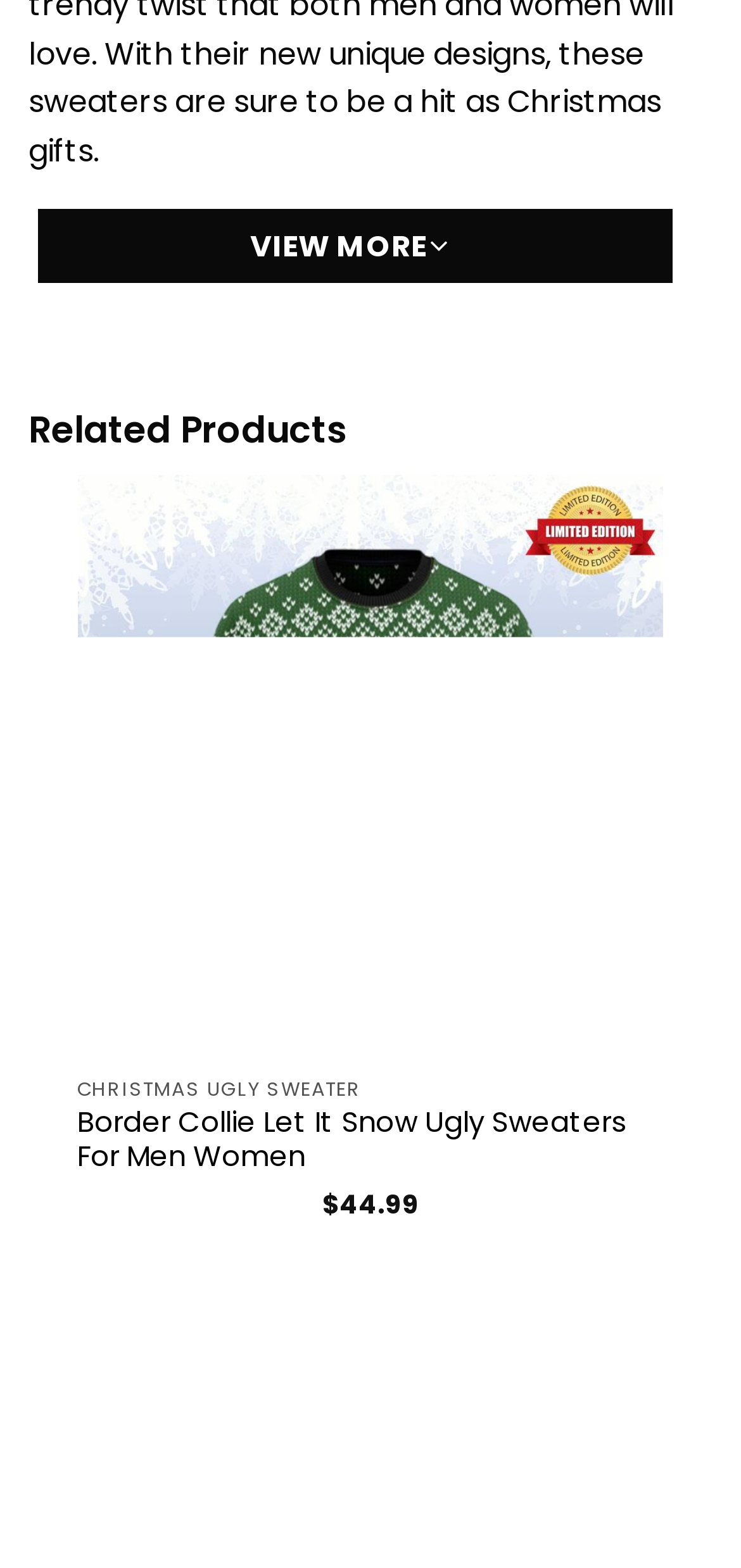Given the element description Android, identify the bounding box coordinates for the UI element on the webpage screenshot. The format should be (top-left x, top-left y, bottom-right x, bottom-right y), with values between 0 and 1.

None